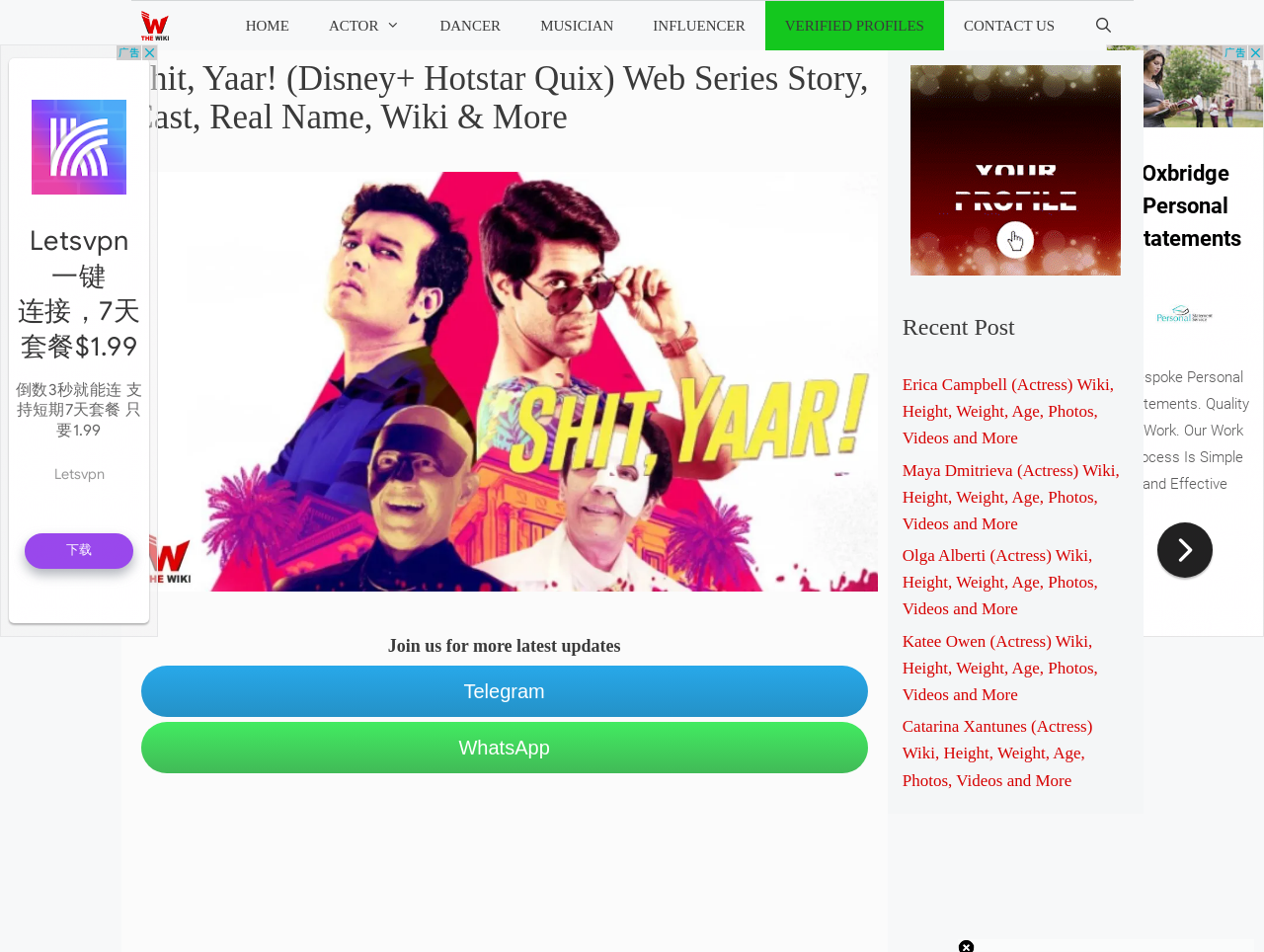Locate the bounding box coordinates of the area to click to fulfill this instruction: "Open Search Bar". The bounding box should be presented as four float numbers between 0 and 1, in the order [left, top, right, bottom].

[0.85, 0.001, 0.896, 0.053]